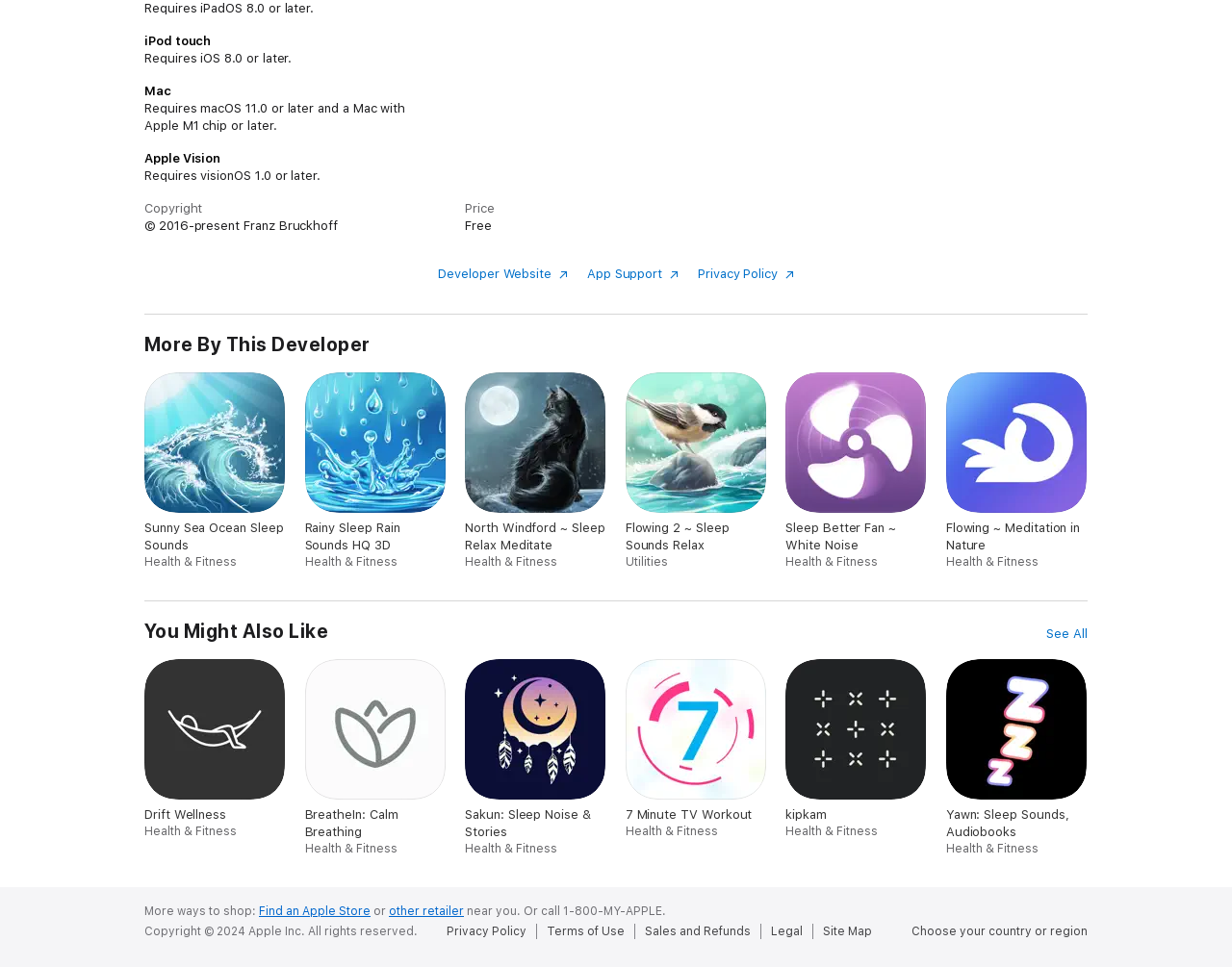Bounding box coordinates are specified in the format (top-left x, top-left y, bottom-right x, bottom-right y). All values are floating point numbers bounded between 0 and 1. Please provide the bounding box coordinate of the region this sentence describes: Choose your country or region

[0.74, 0.956, 0.883, 0.97]